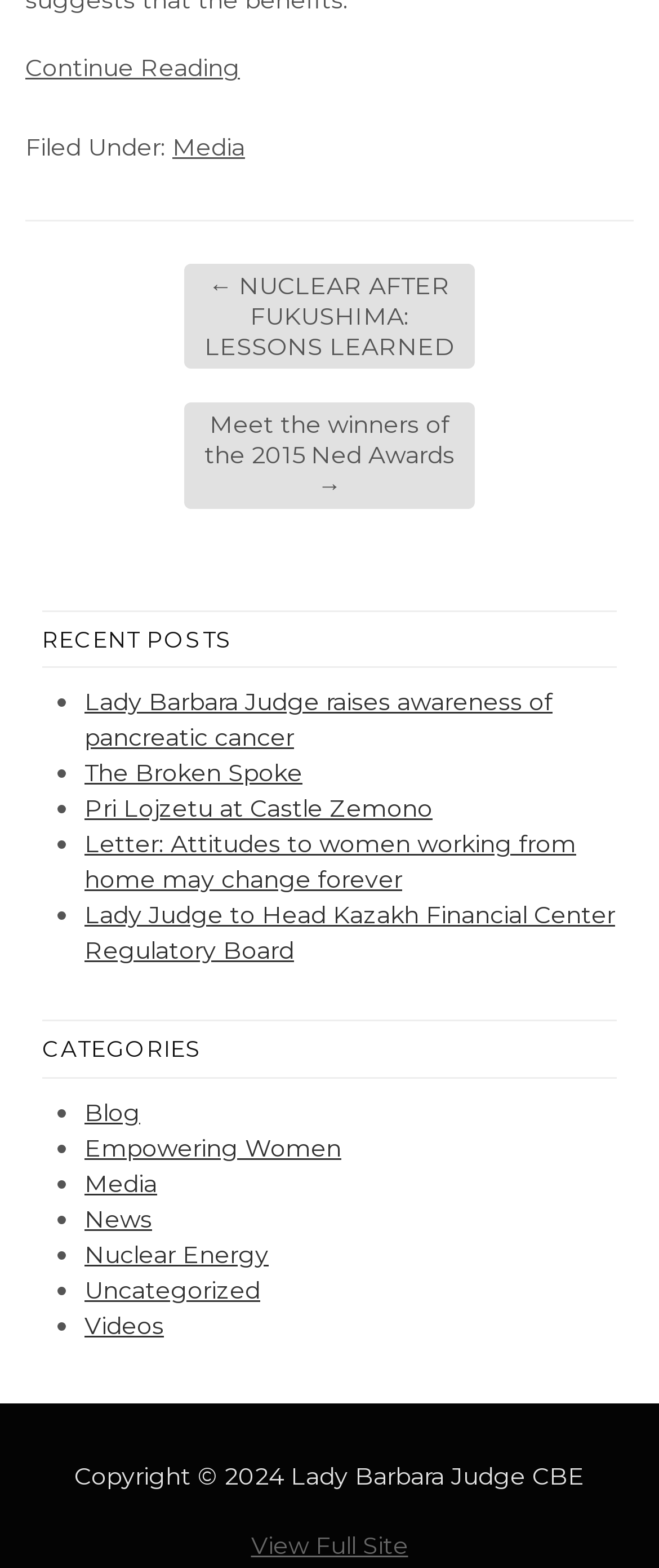Please identify the bounding box coordinates of the element's region that needs to be clicked to fulfill the following instruction: "View full site". The bounding box coordinates should consist of four float numbers between 0 and 1, i.e., [left, top, right, bottom].

[0.381, 0.976, 0.619, 0.995]